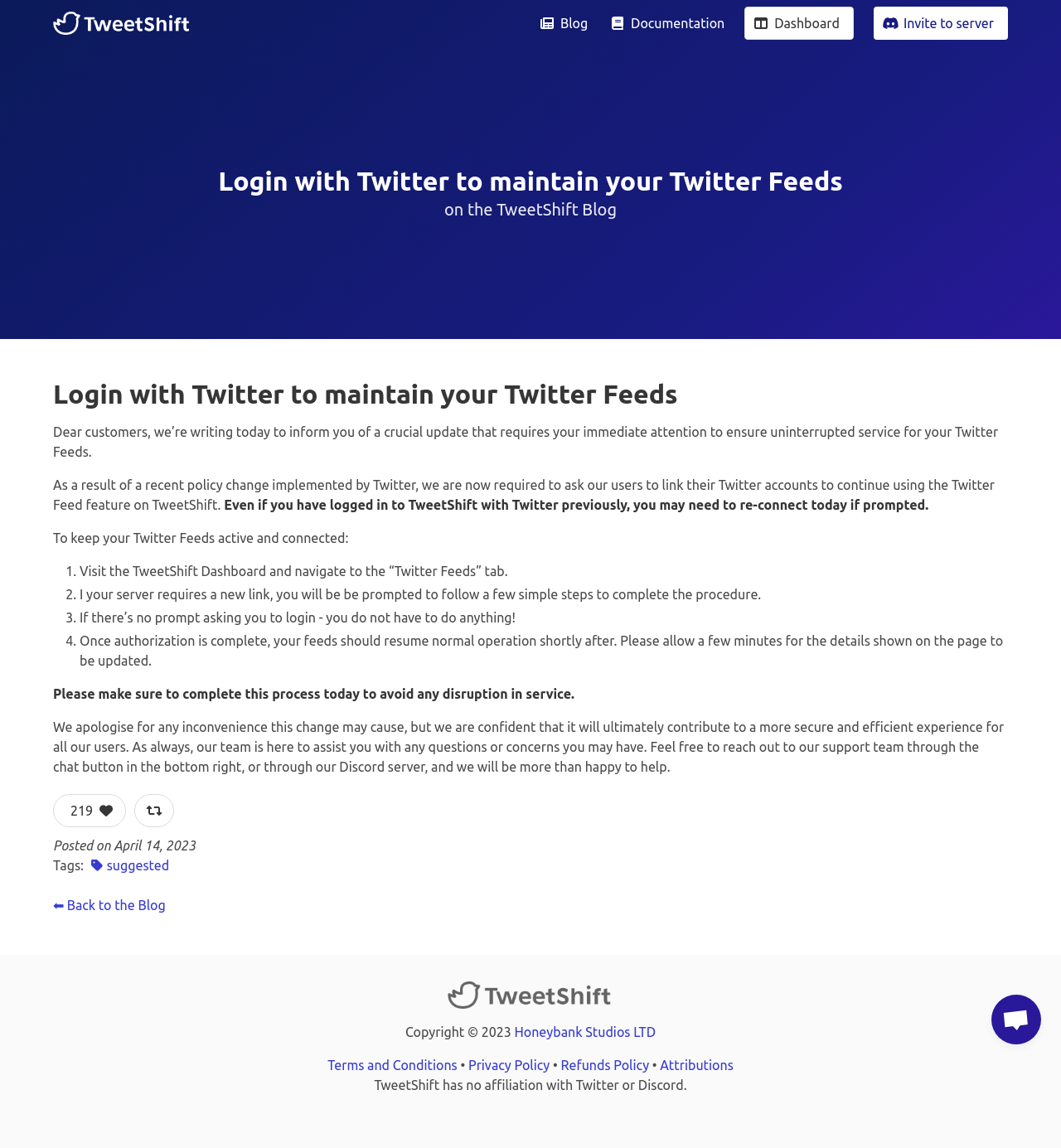Please identify the bounding box coordinates of the area that needs to be clicked to fulfill the following instruction: "Click the 'Dashboard' link."

[0.702, 0.006, 0.805, 0.035]